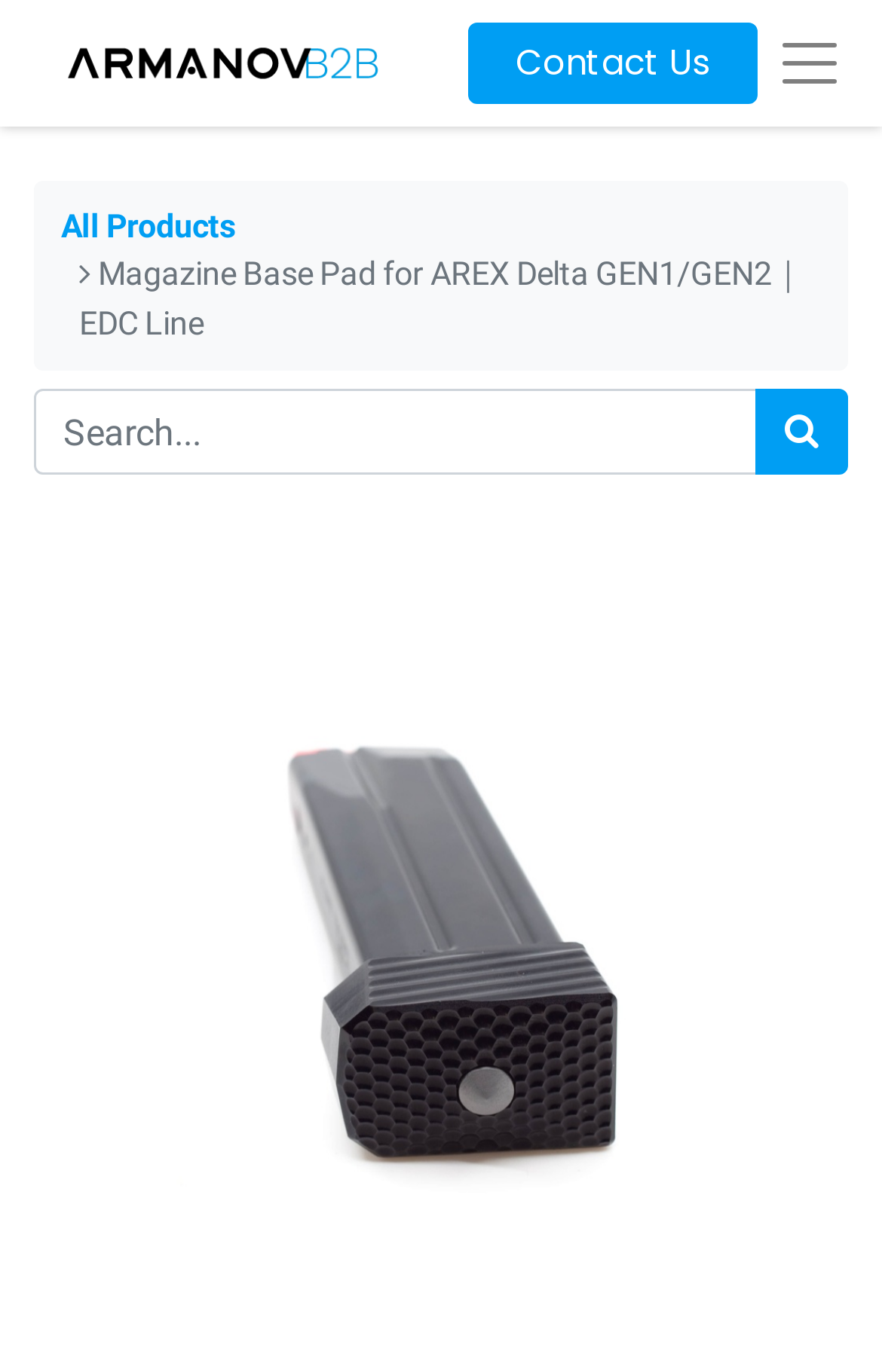Carefully examine the image and provide an in-depth answer to the question: What is the name of the product?

The name of the product can be found in the StaticText element with the text '​​​Magazine Base Pad for AREX Delta GEN1/GEN2｜EDC Line'. This element is a child of the Root Element and is located at the top of the webpage.